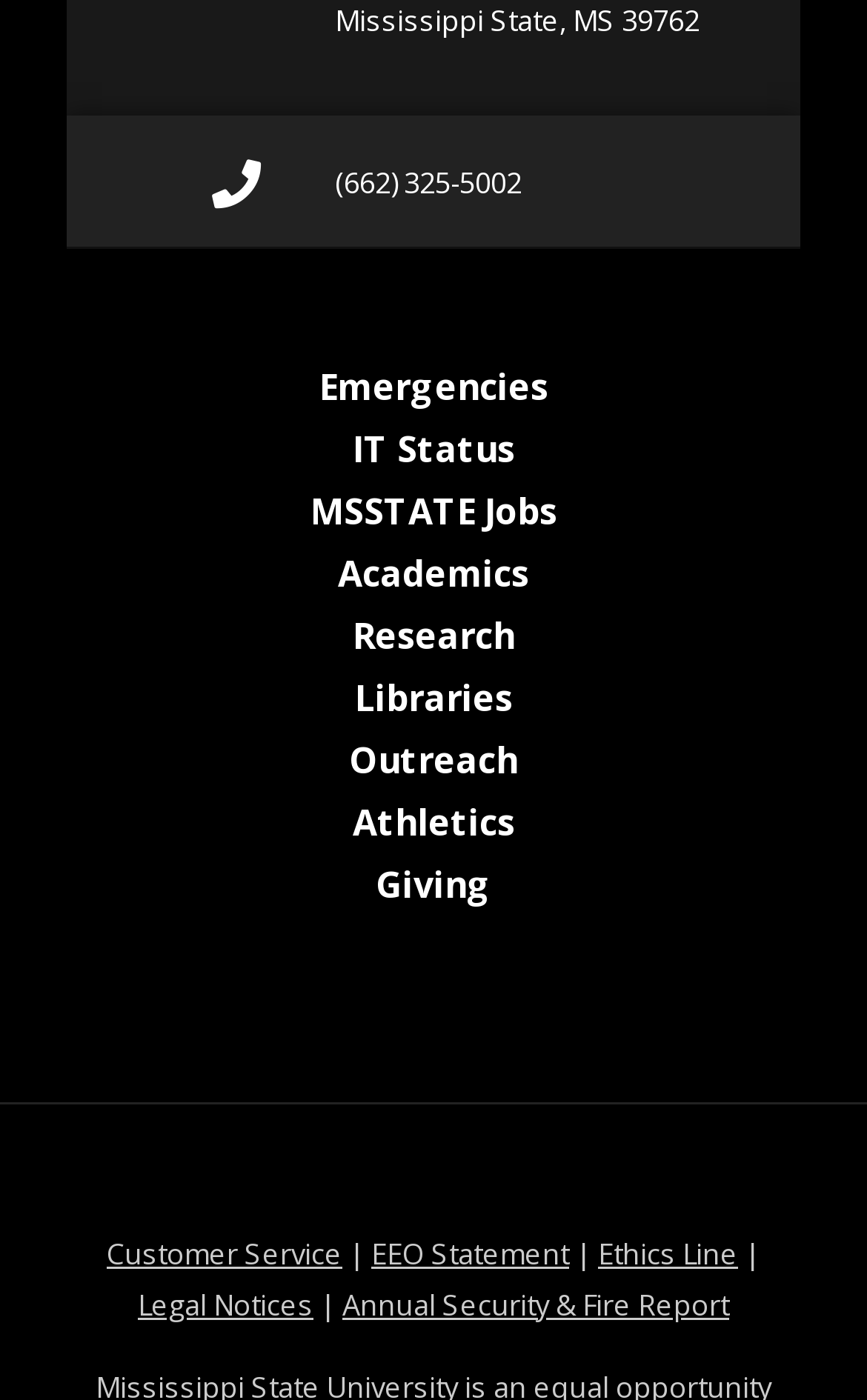Predict the bounding box coordinates of the area that should be clicked to accomplish the following instruction: "Contact Customer Service". The bounding box coordinates should consist of four float numbers between 0 and 1, i.e., [left, top, right, bottom].

[0.123, 0.881, 0.395, 0.91]